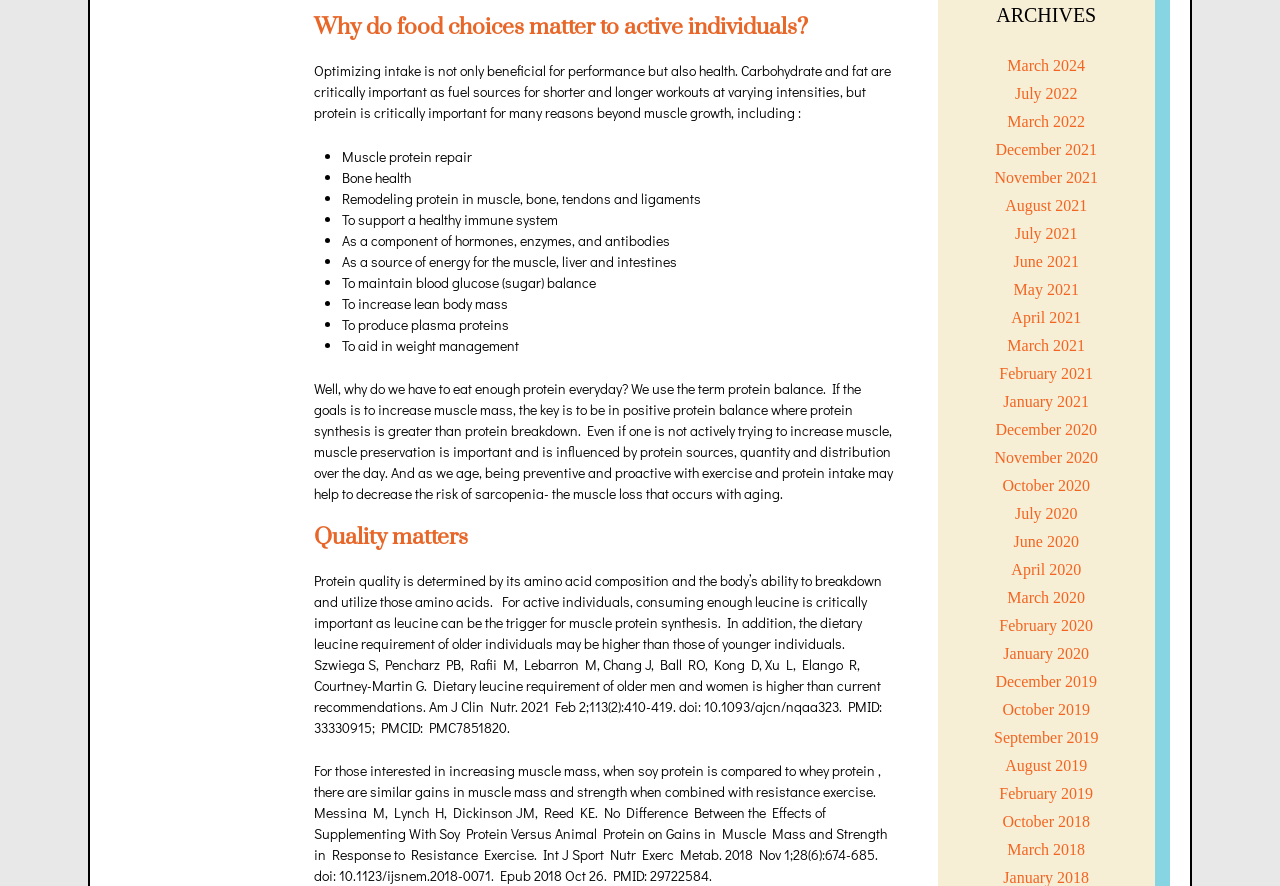Provide the bounding box coordinates for the UI element that is described as: "May 2021".

[0.74, 0.317, 0.895, 0.337]